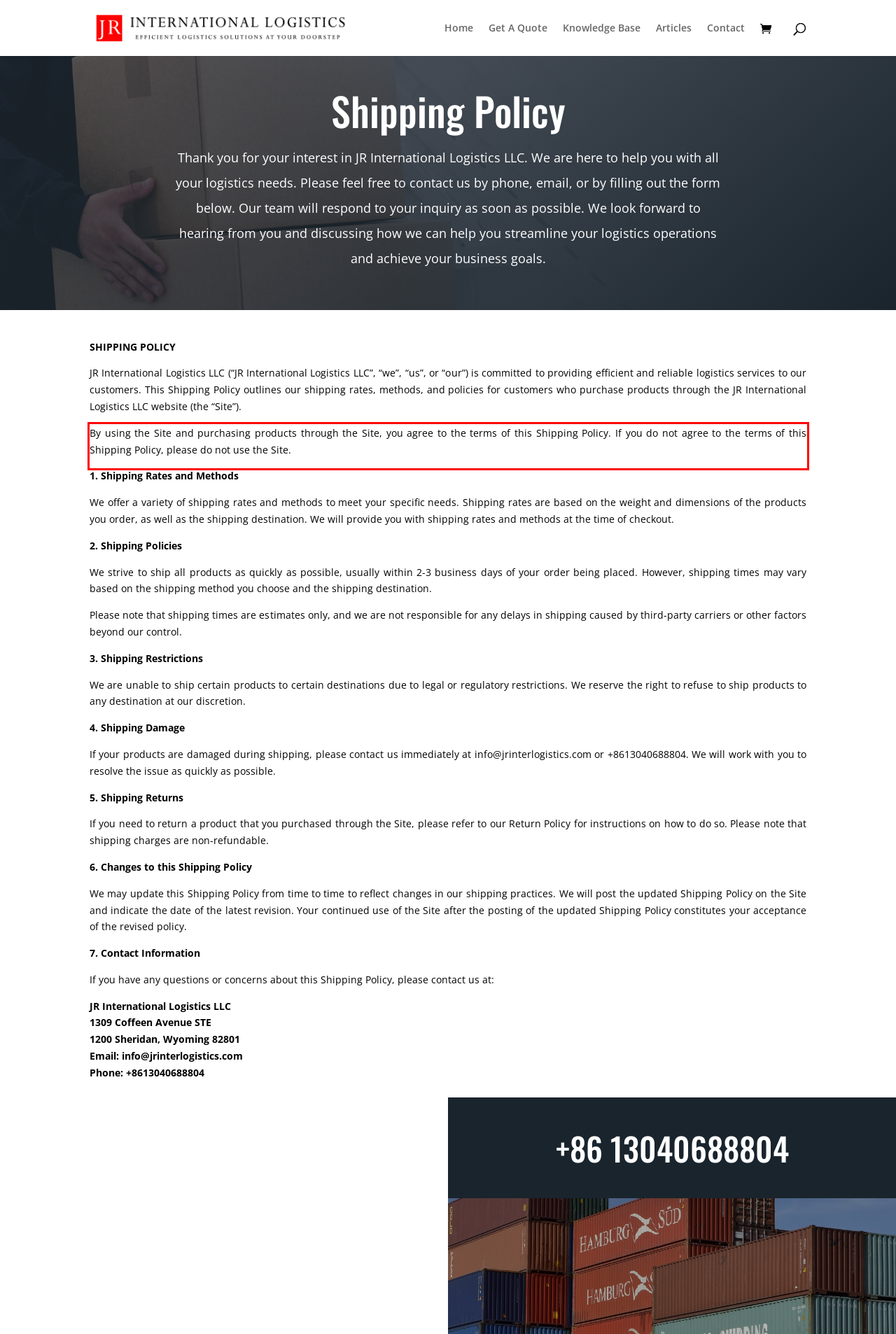Analyze the webpage screenshot and use OCR to recognize the text content in the red bounding box.

By using the Site and purchasing products through the Site, you agree to the terms of this Shipping Policy. If you do not agree to the terms of this Shipping Policy, please do not use the Site.